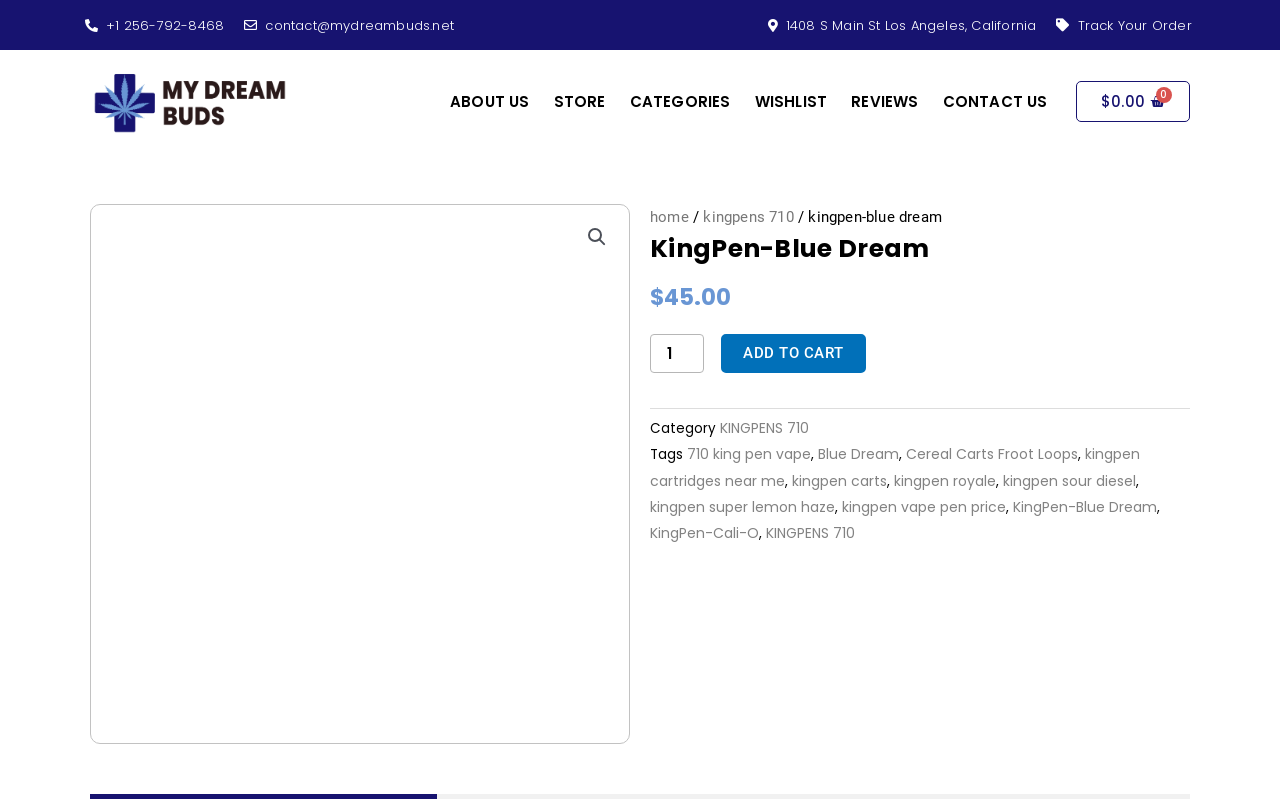Please determine the bounding box coordinates of the element's region to click in order to carry out the following instruction: "Call the phone number". The coordinates should be four float numbers between 0 and 1, i.e., [left, top, right, bottom].

[0.066, 0.024, 0.175, 0.04]